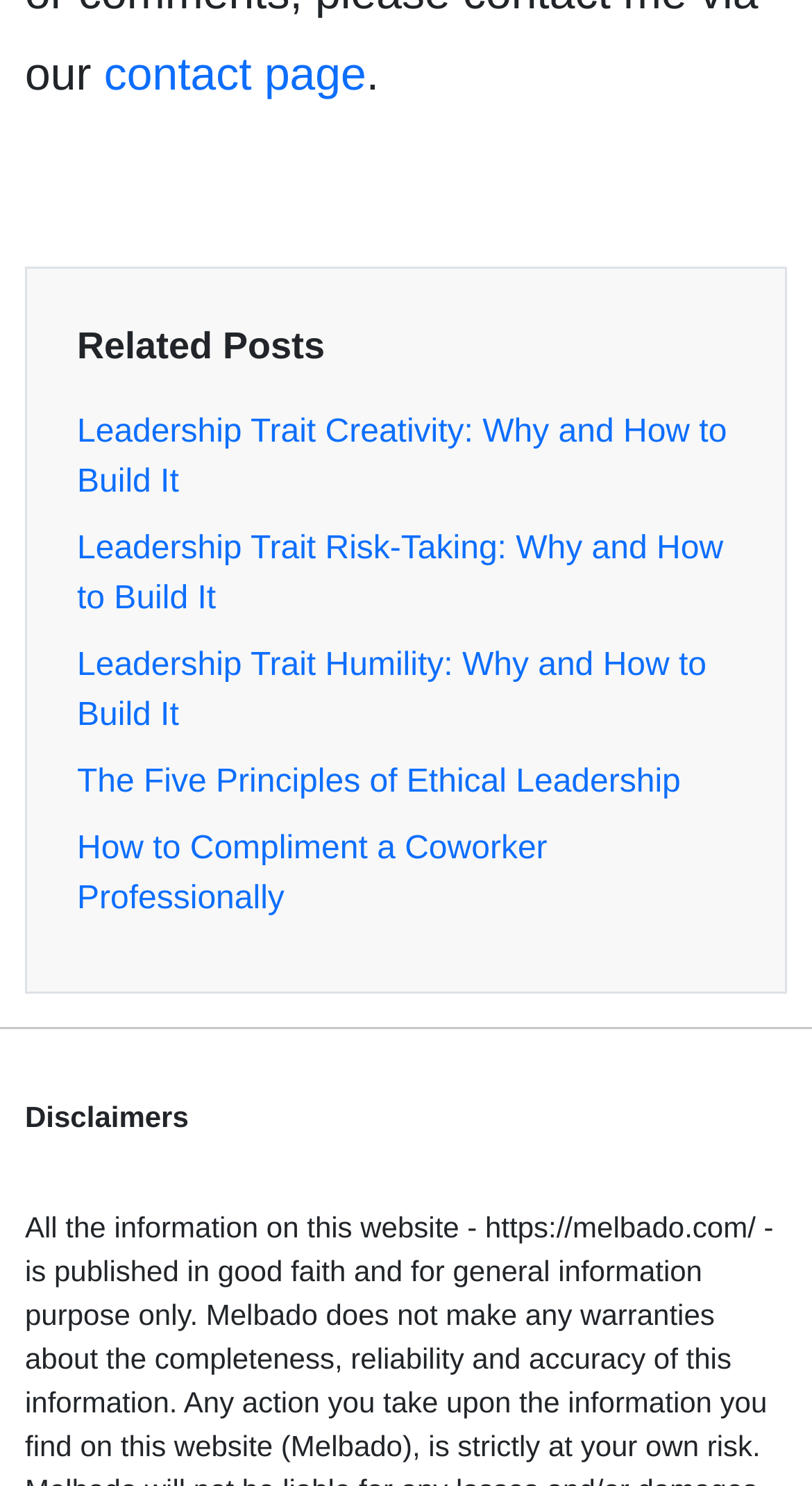What is the first related post?
Look at the image and respond with a one-word or short phrase answer.

Leadership Trait Creativity